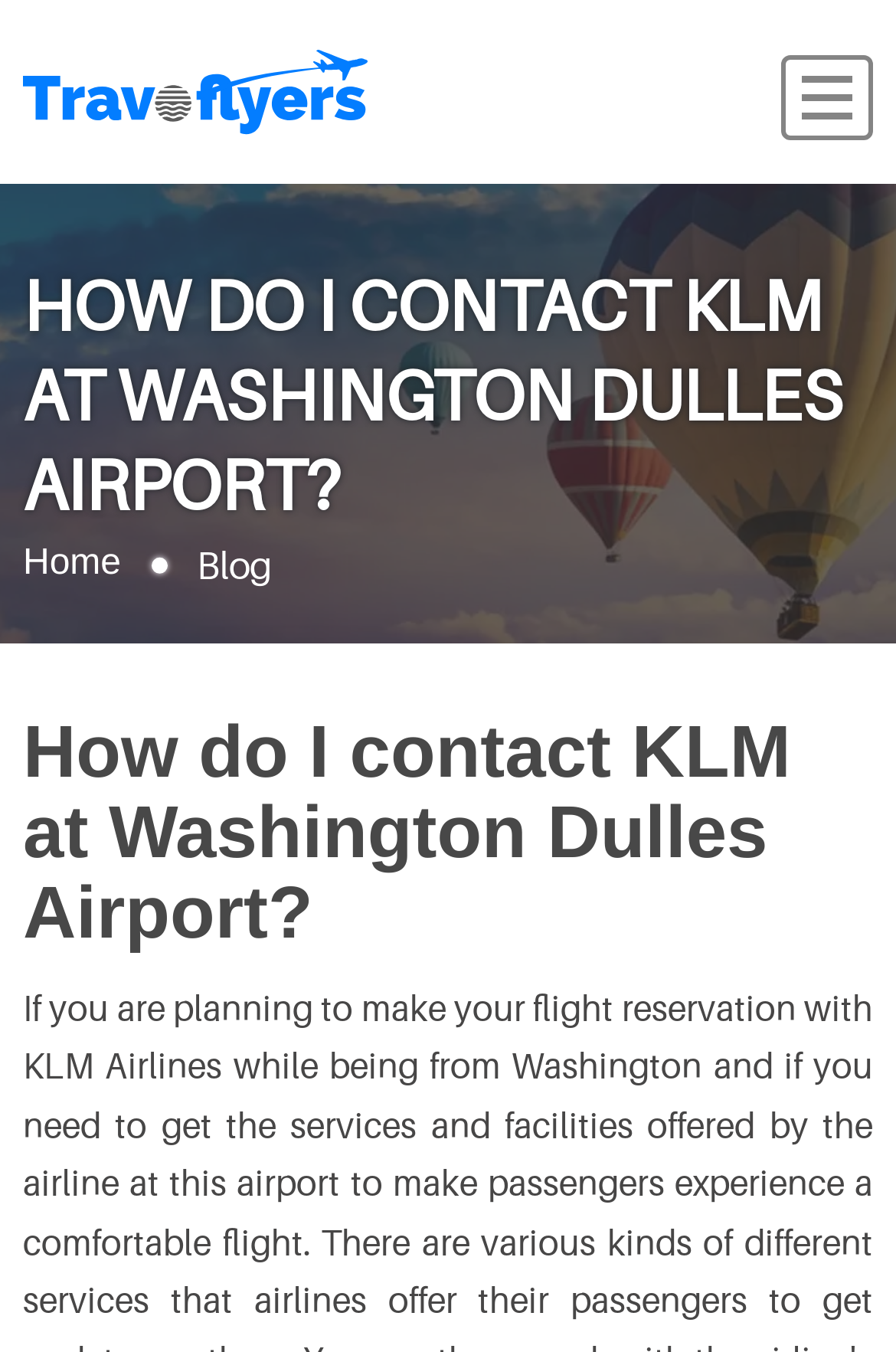What is the purpose of the webpage?
Provide a fully detailed and comprehensive answer to the question.

The webpage's content and structure suggest that its primary purpose is to provide contact information, specifically the phone number, for KLM at Washington Dulles Airport, allowing users to get in touch with the airline.